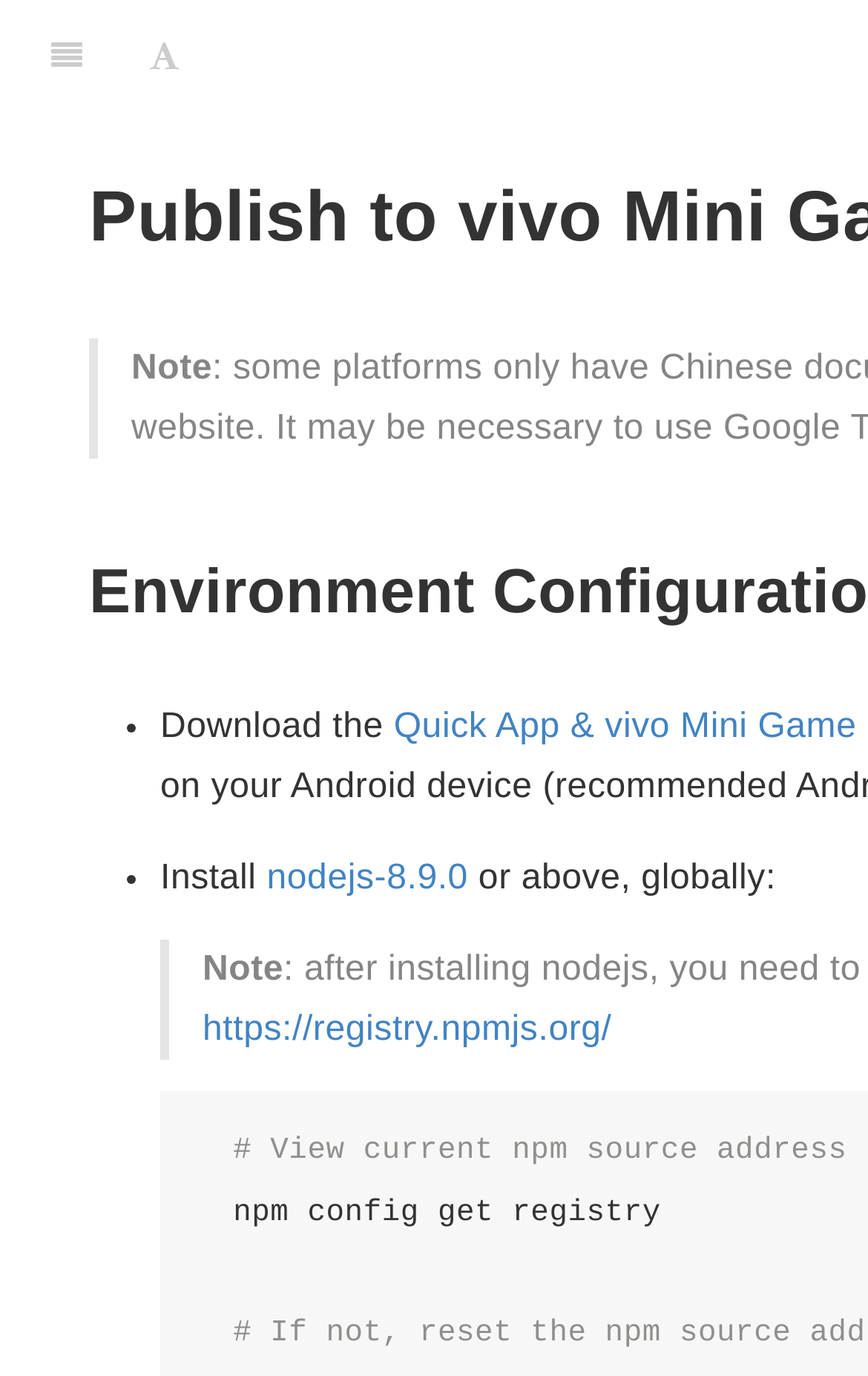Generate the text content of the main heading of the webpage.

Publish to vivo Mini Games